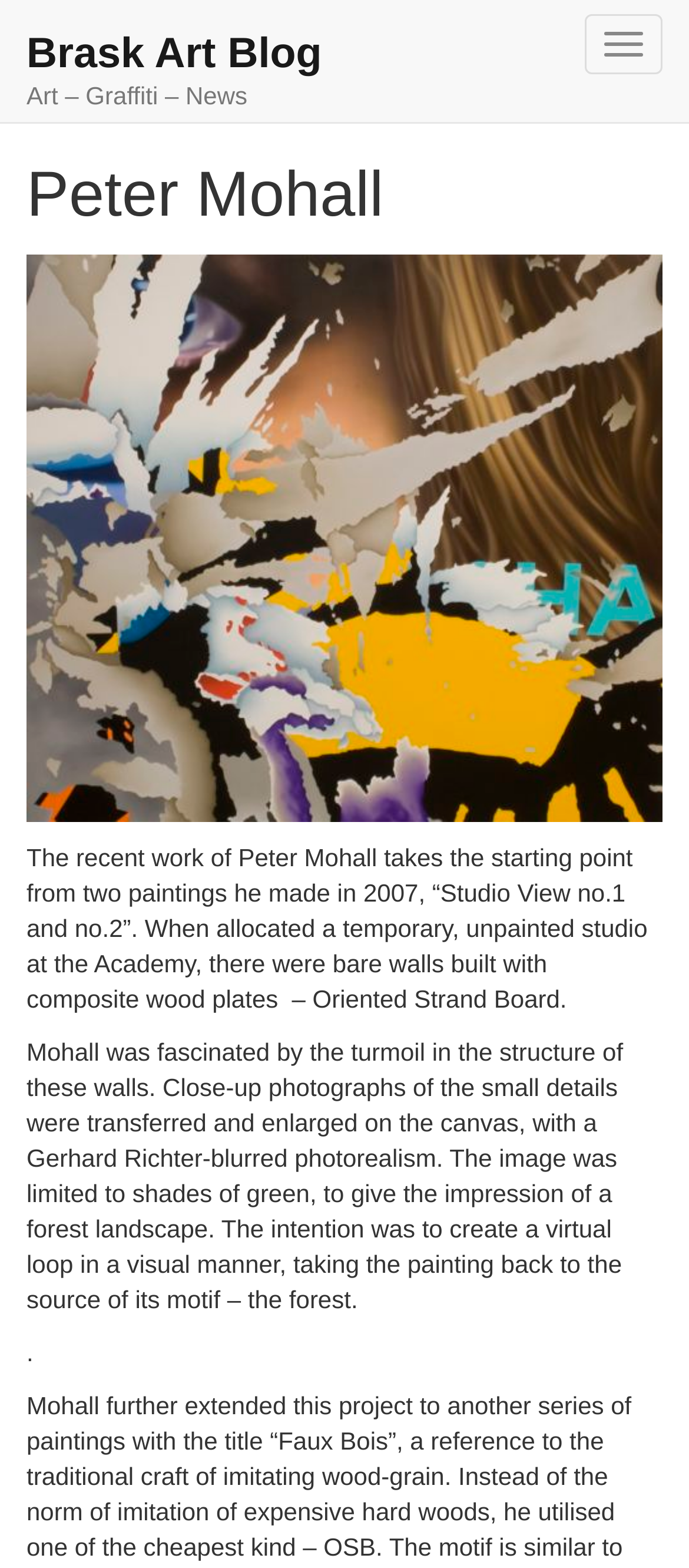Using the description "Brask Art Blog", locate and provide the bounding box of the UI element.

[0.038, 0.019, 0.467, 0.05]